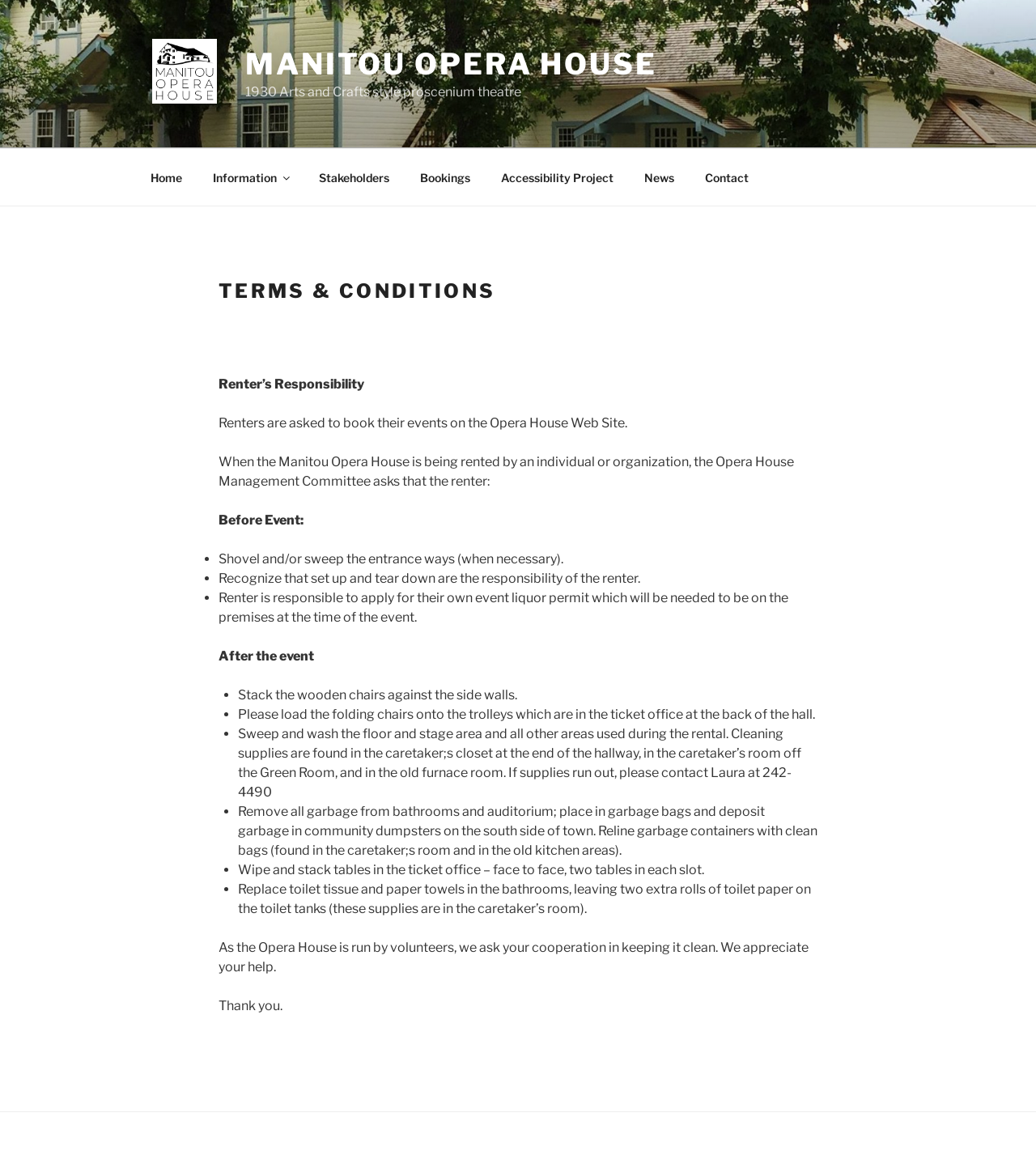Please specify the bounding box coordinates for the clickable region that will help you carry out the instruction: "Click on the 'Home' link".

[0.131, 0.137, 0.189, 0.171]